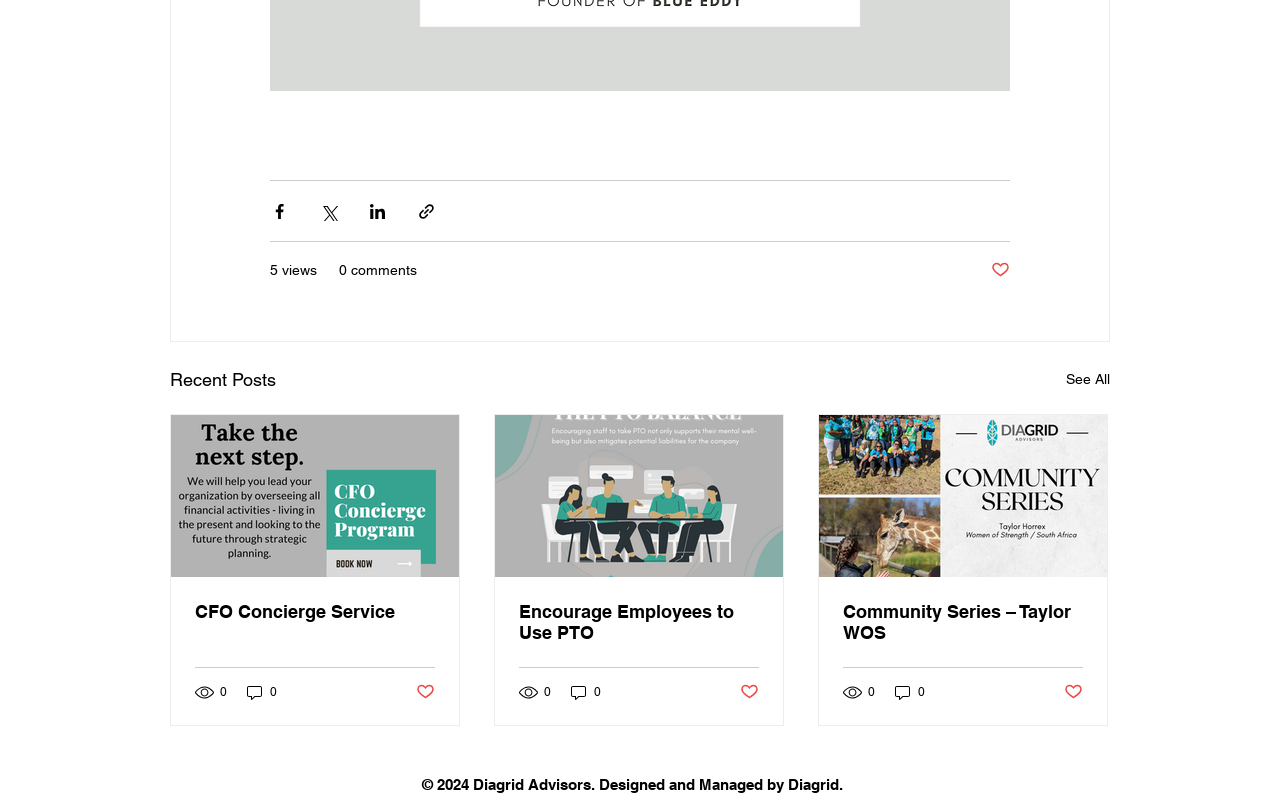What is the text above the 'See All' link?
Based on the image, provide a one-word or brief-phrase response.

Recent Posts